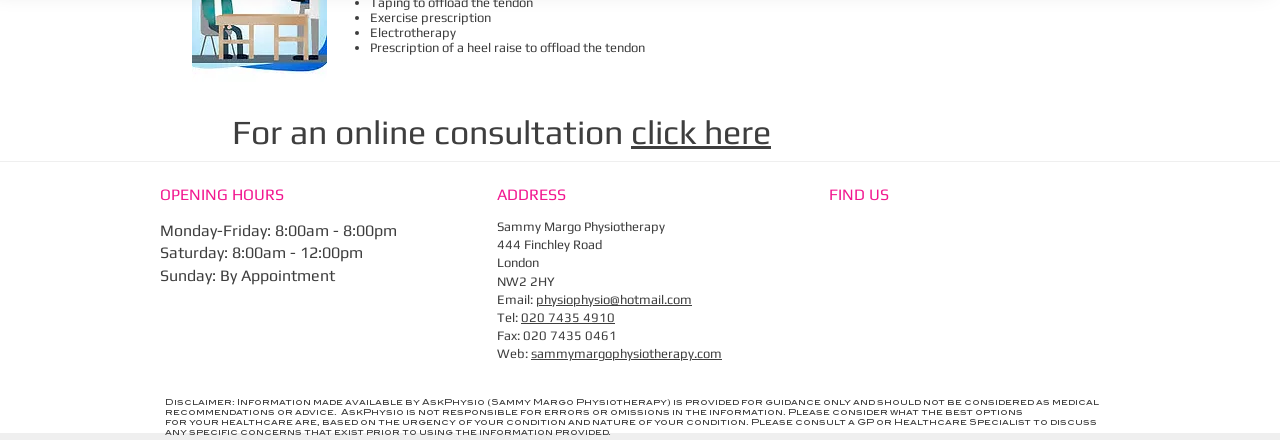Respond to the question below with a single word or phrase:
What is the address of Sammy Margo Physiotherapy?

444 Finchley Road, London NW2 2HY